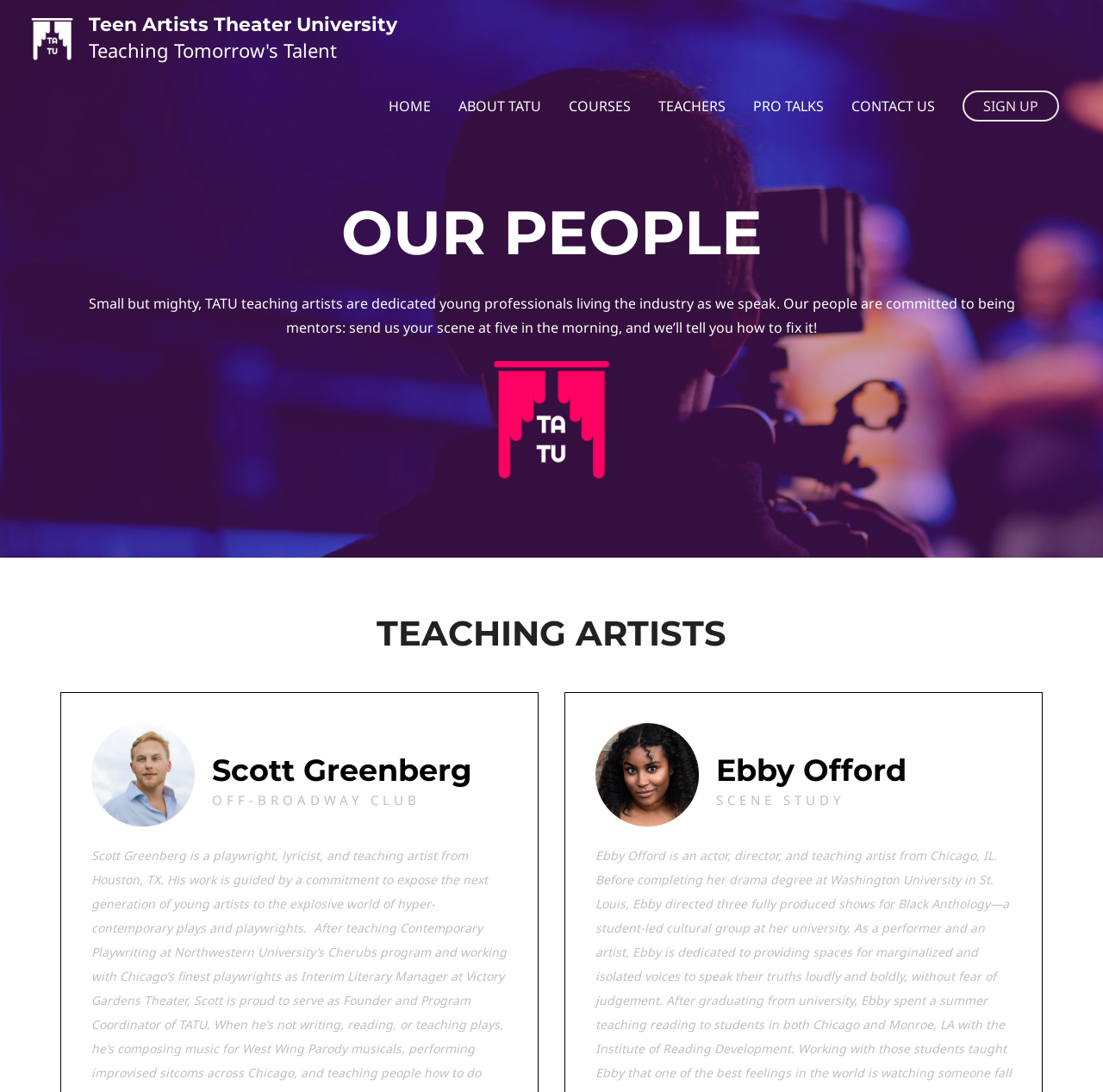Explain the webpage's layout and main content in detail.

The webpage is about the teachers of Teen Artists Theater University (TATU). At the top, there are two links with the same text "Teen Artists Theater University", one smaller and one larger, likely serving as a logo and a navigation link. Below these links, there is a navigation menu with seven links: "HOME", "ABOUT TATU", "COURSES", "TEACHERS", "PRO TALKS", "CONTACT US", and "SIGN UP".

Under the navigation menu, there is a heading "OUR PEOPLE" followed by a paragraph of text describing the TATU teaching artists as dedicated young professionals who are committed to being mentors. Below this text, there is a heading "TEACHING ARTISTS" followed by two figures, likely images of the teaching artists. The first figure is accompanied by a heading "Scott Greenberg" and a text "OFF-BROADWAY CLUB", while the second figure is accompanied by a heading "Ebby Offord" and a text "SCENE STUDY".